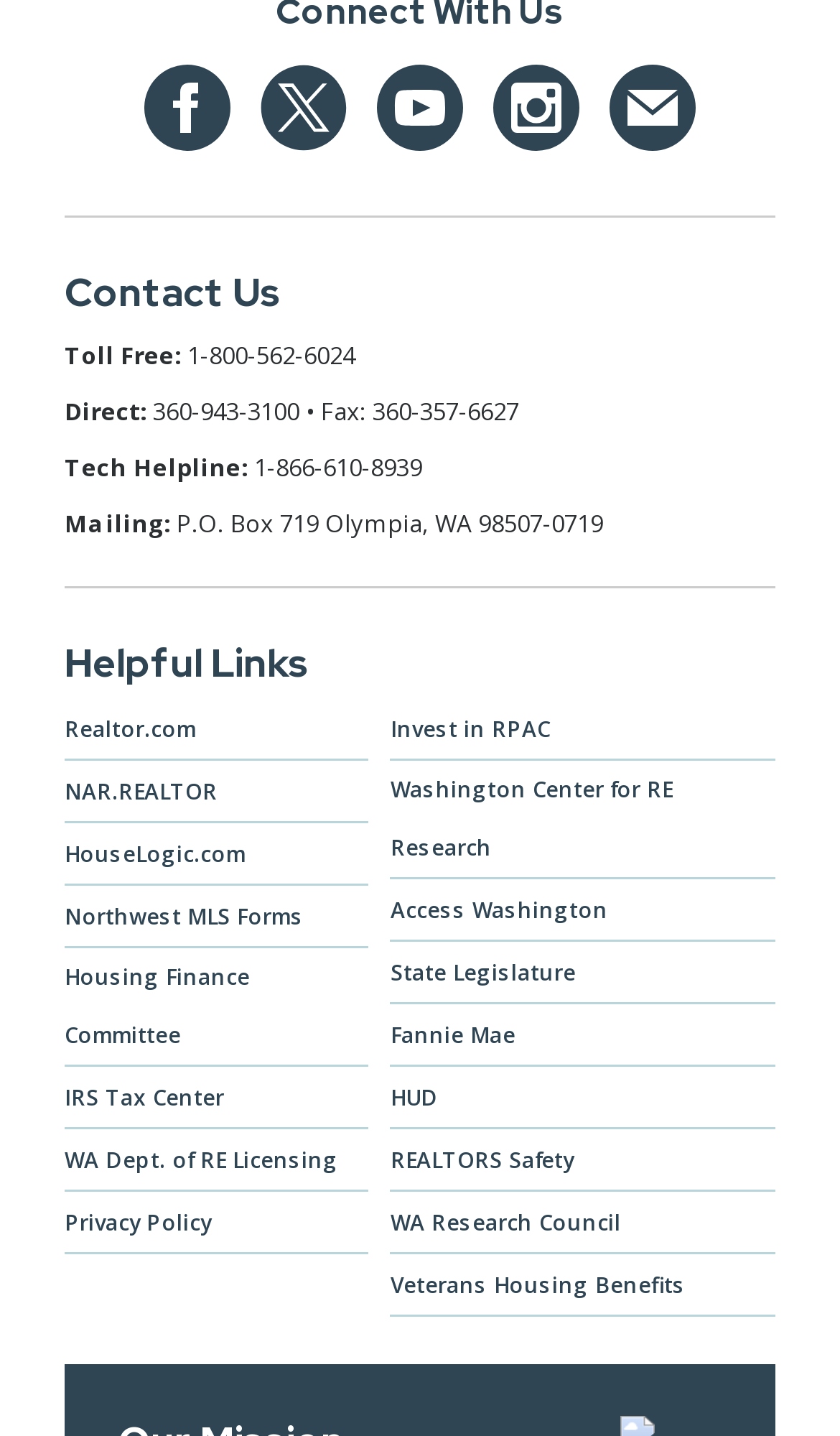Using the description "Fannie Mae", locate and provide the bounding box of the UI element.

[0.465, 0.701, 0.923, 0.743]